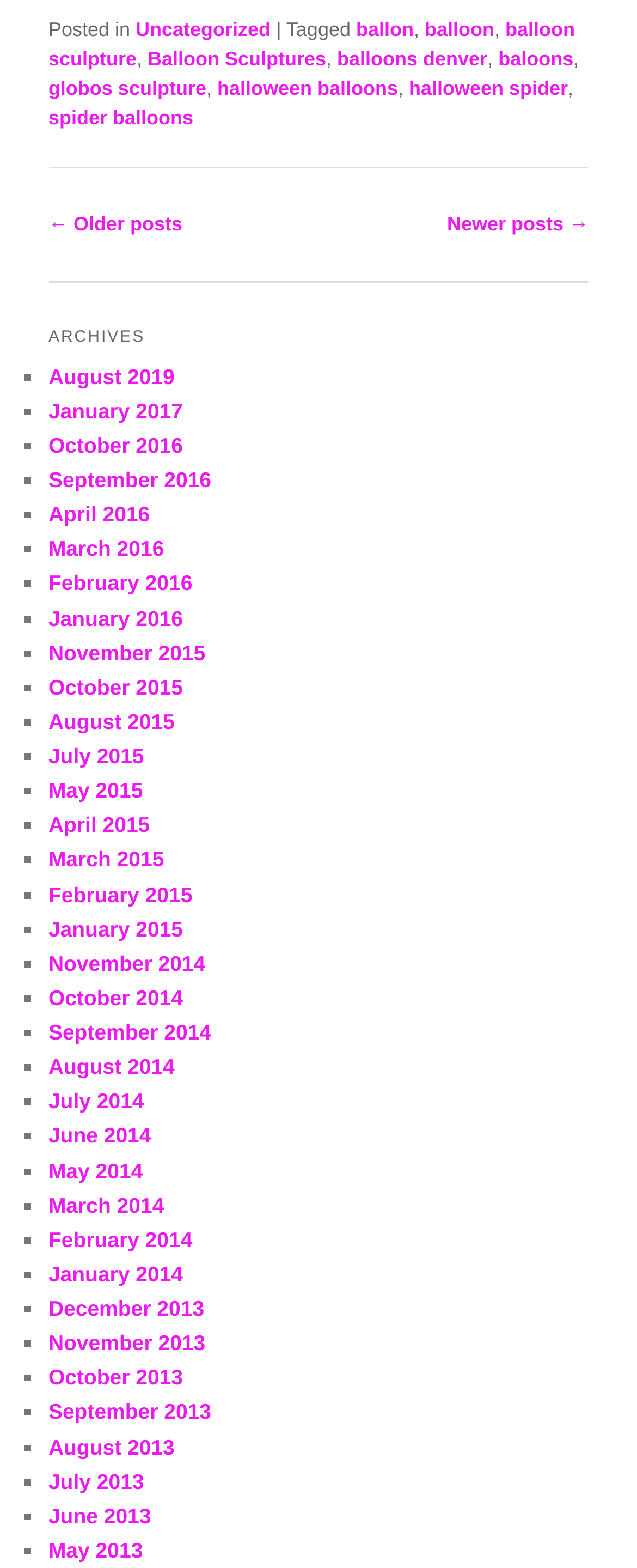Specify the bounding box coordinates of the element's region that should be clicked to achieve the following instruction: "Click on 'Uncategorized'". The bounding box coordinates consist of four float numbers between 0 and 1, in the format [left, top, right, bottom].

[0.213, 0.011, 0.425, 0.026]